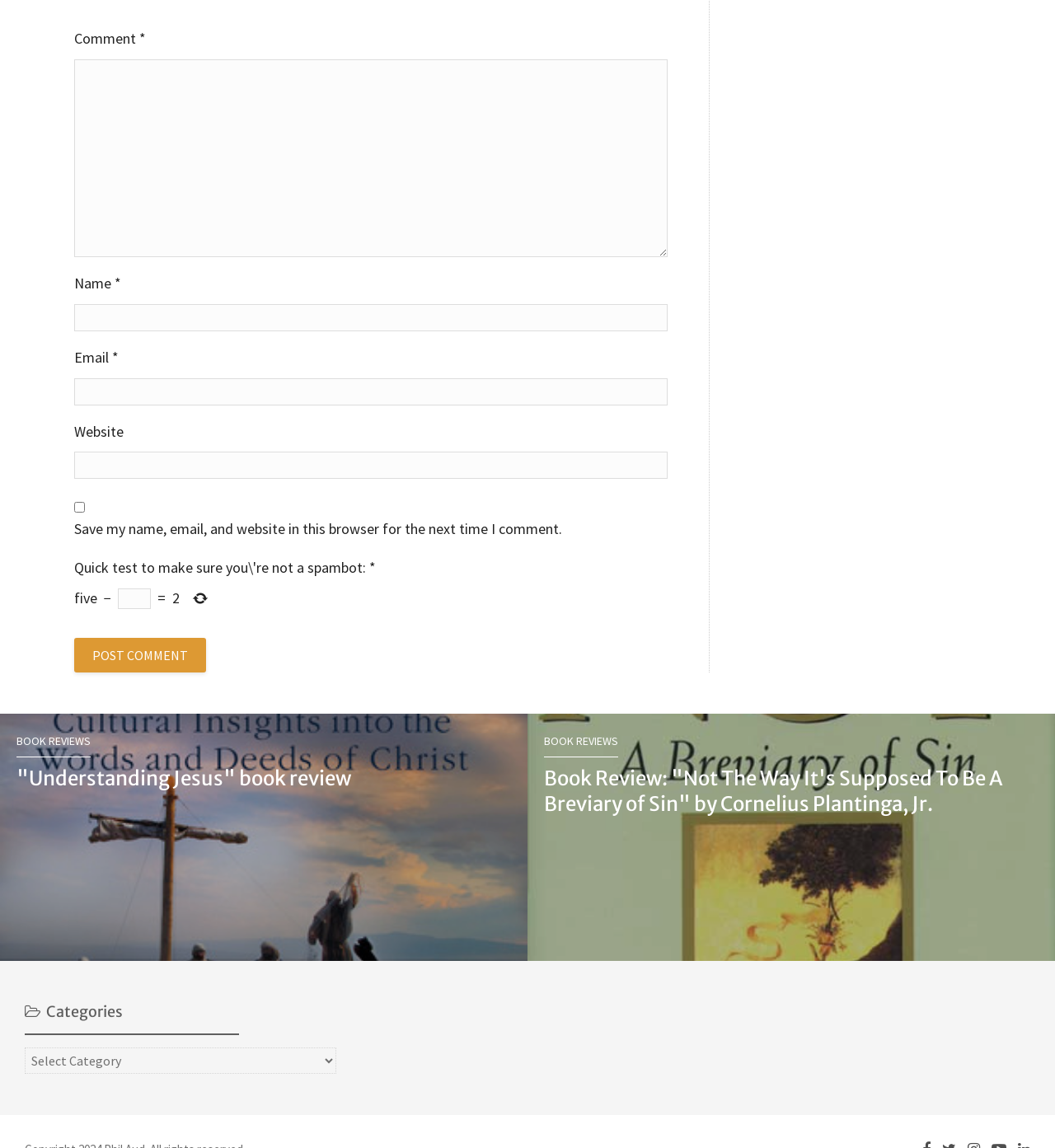What is the purpose of the textbox with label 'Comment'?
Carefully analyze the image and provide a thorough answer to the question.

The textbox with label 'Comment' is required and has a corresponding static text 'Comment' above it, indicating that it is meant for users to enter their comments.